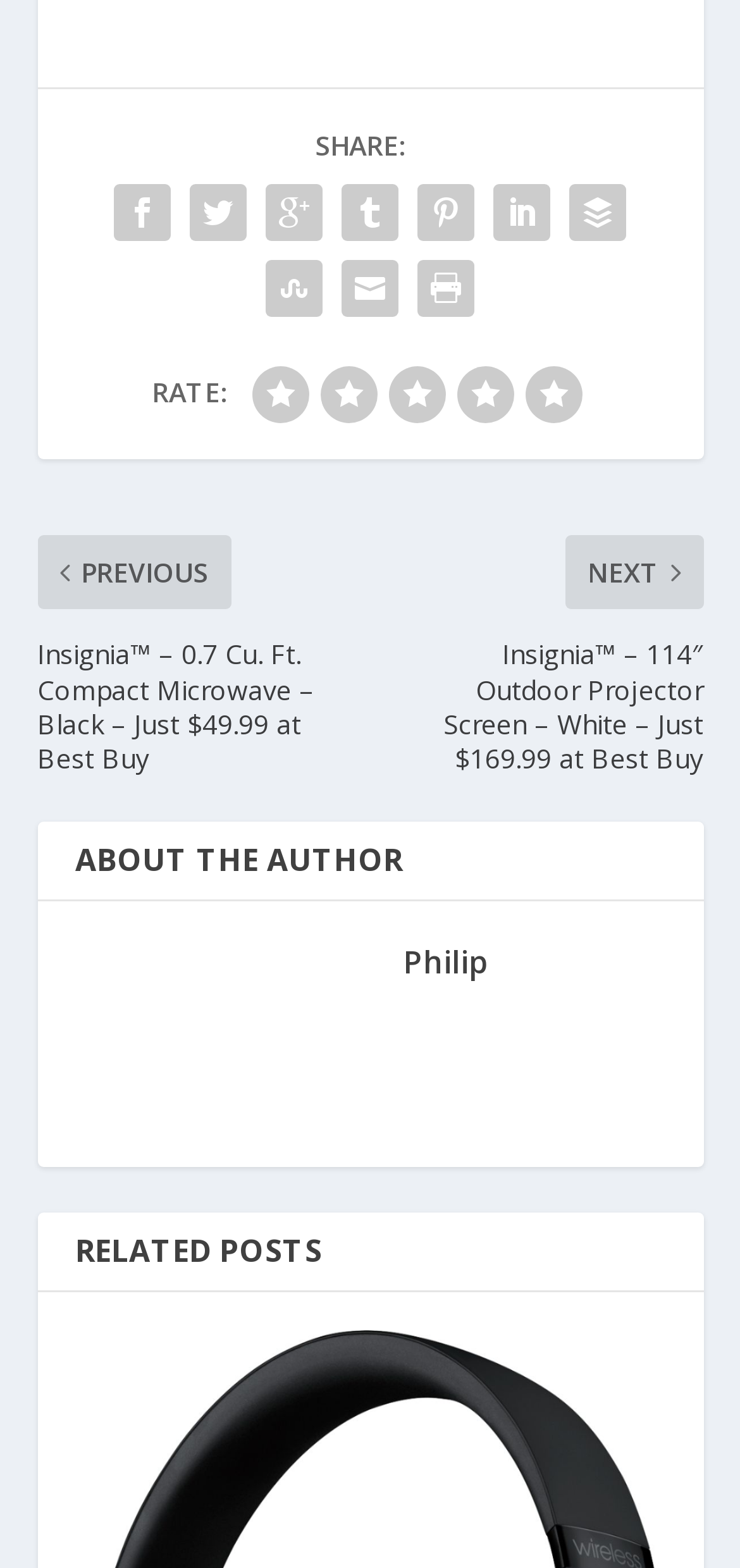What is the author's name?
Using the details from the image, give an elaborate explanation to answer the question.

The author's name is mentioned in the 'ABOUT THE AUTHOR' section, where it is written as 'Philip' in a heading element.